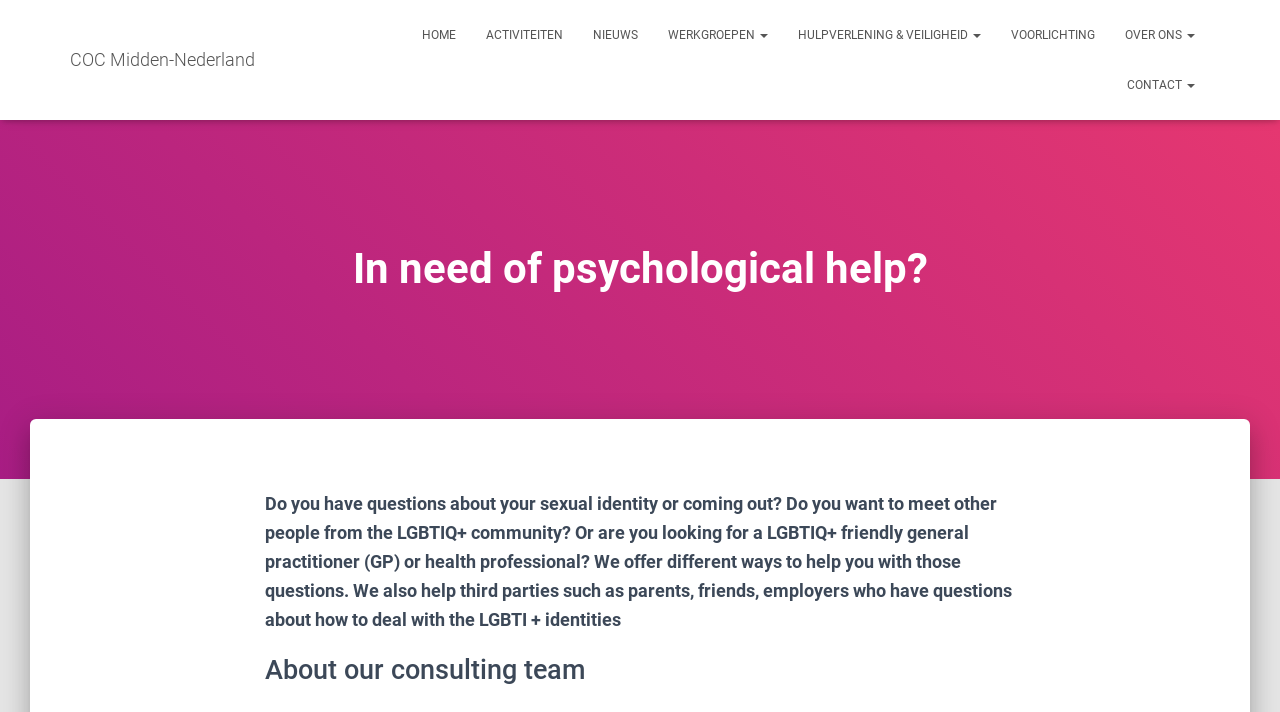Can you find the bounding box coordinates of the area I should click to execute the following instruction: "Read about consulting team"?

[0.207, 0.912, 0.793, 0.973]